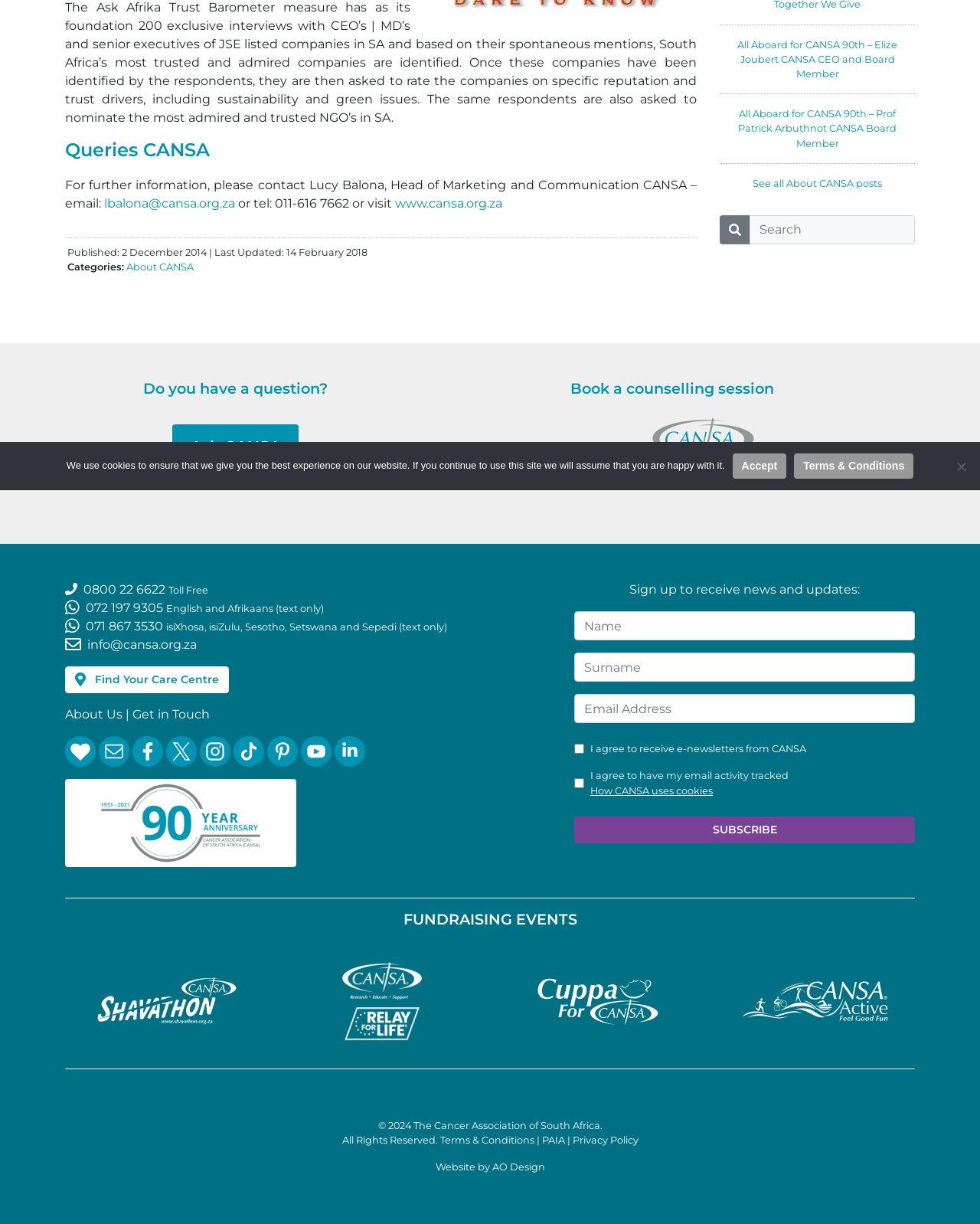Determine the bounding box for the UI element that matches this description: "title="CANSA on Instagram"".

[0.204, 0.607, 0.235, 0.619]